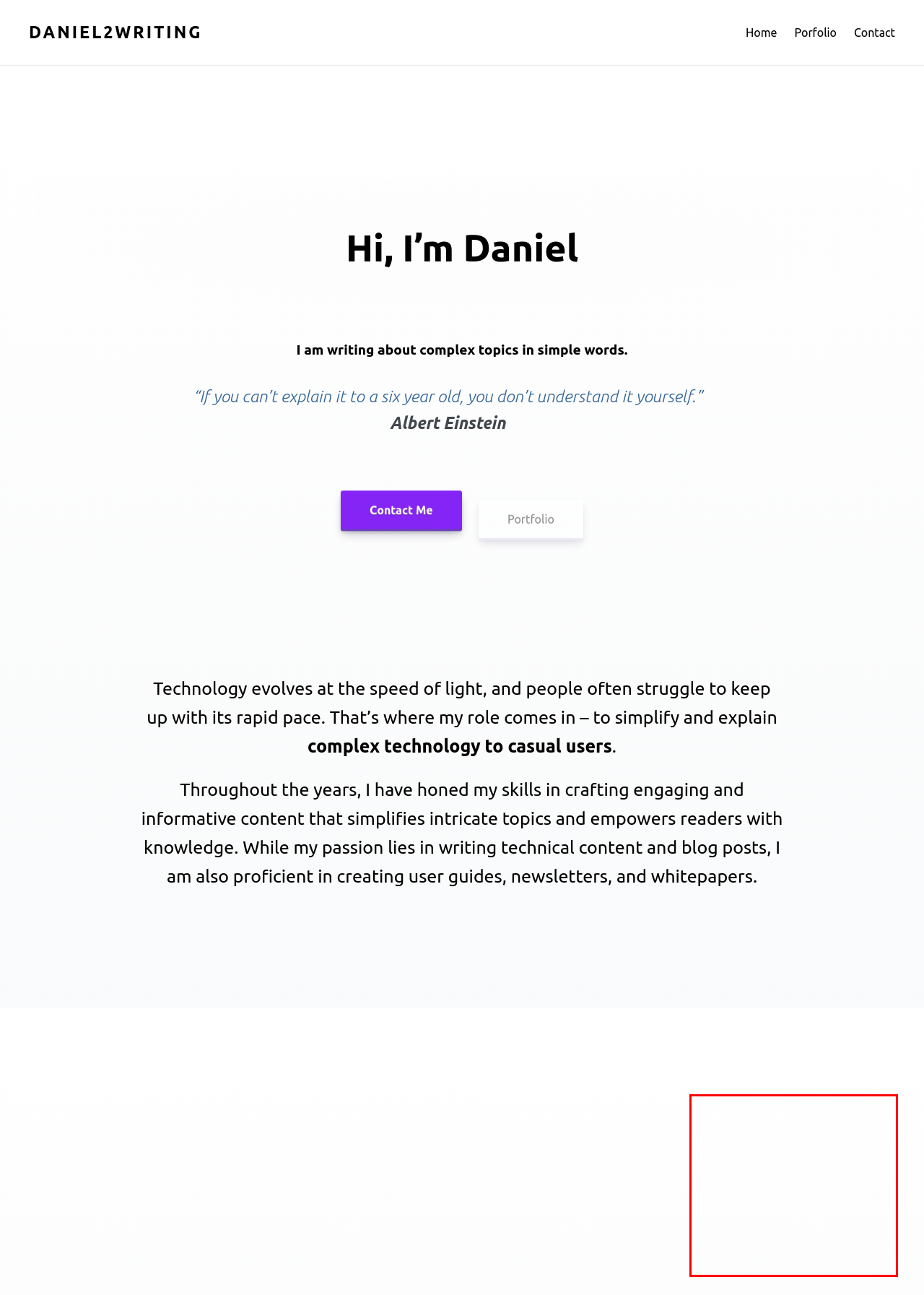Look at the provided screenshot of the webpage and perform OCR on the text within the red bounding box.

Tap into the potential of email marketing by nurturing relationships with your subscribers. You can build trust, strengthen customer loyalty, and increase conversions by consistently providing valuable emails.